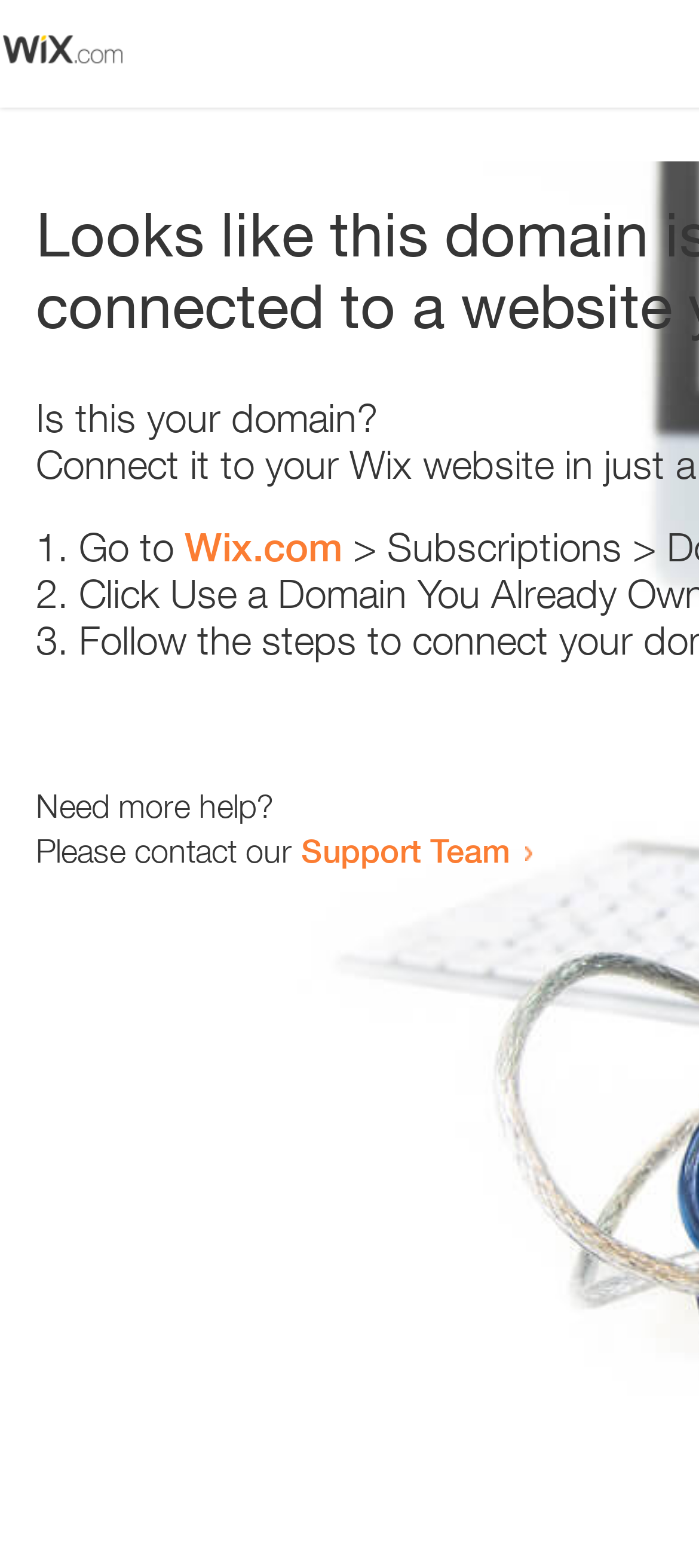What is the main issue on this webpage?
Using the visual information from the image, give a one-word or short-phrase answer.

Error